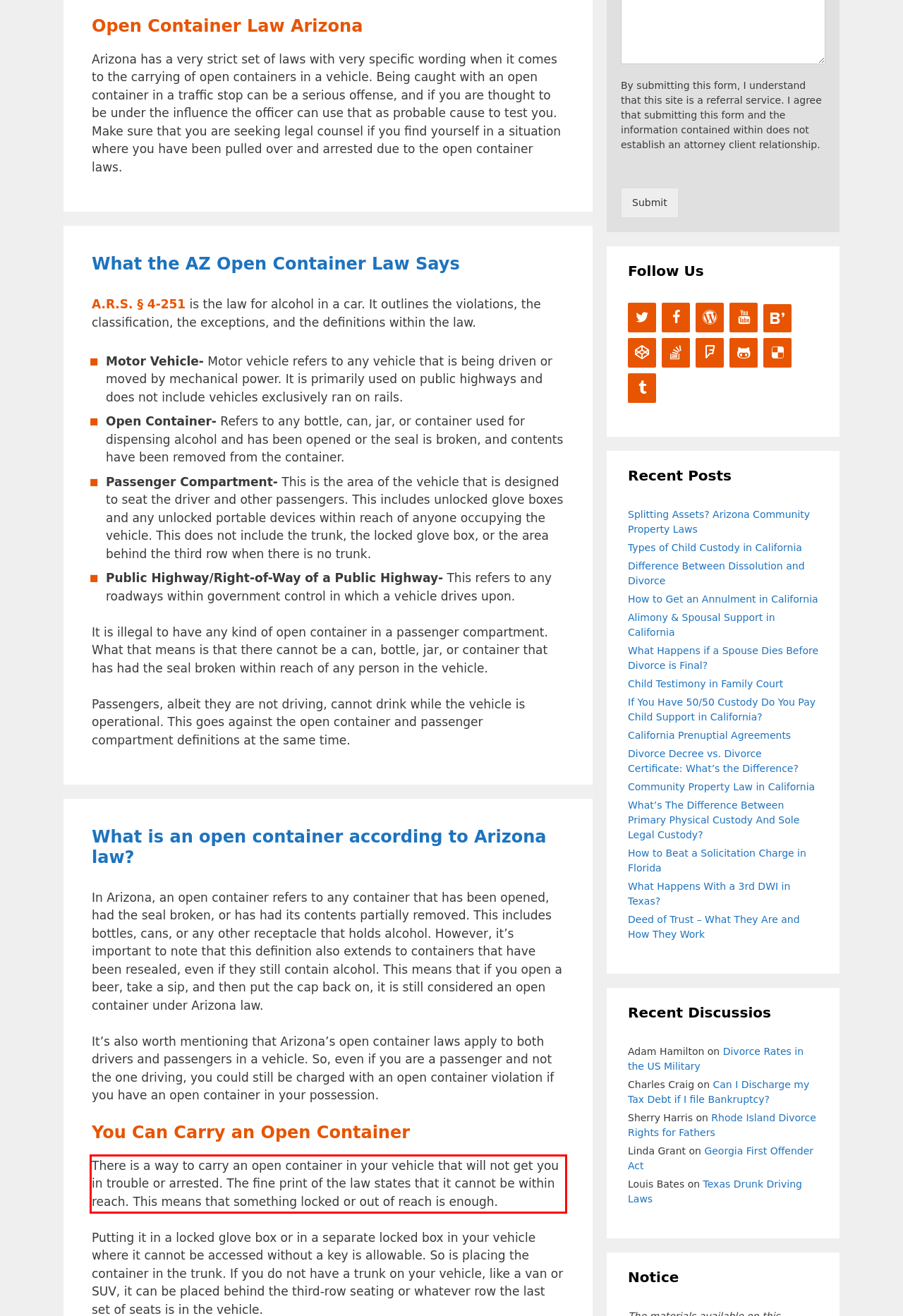Look at the screenshot of the webpage, locate the red rectangle bounding box, and generate the text content that it contains.

There is a way to carry an open container in your vehicle that will not get you in trouble or arrested. The fine print of the law states that it cannot be within reach. This means that something locked or out of reach is enough.